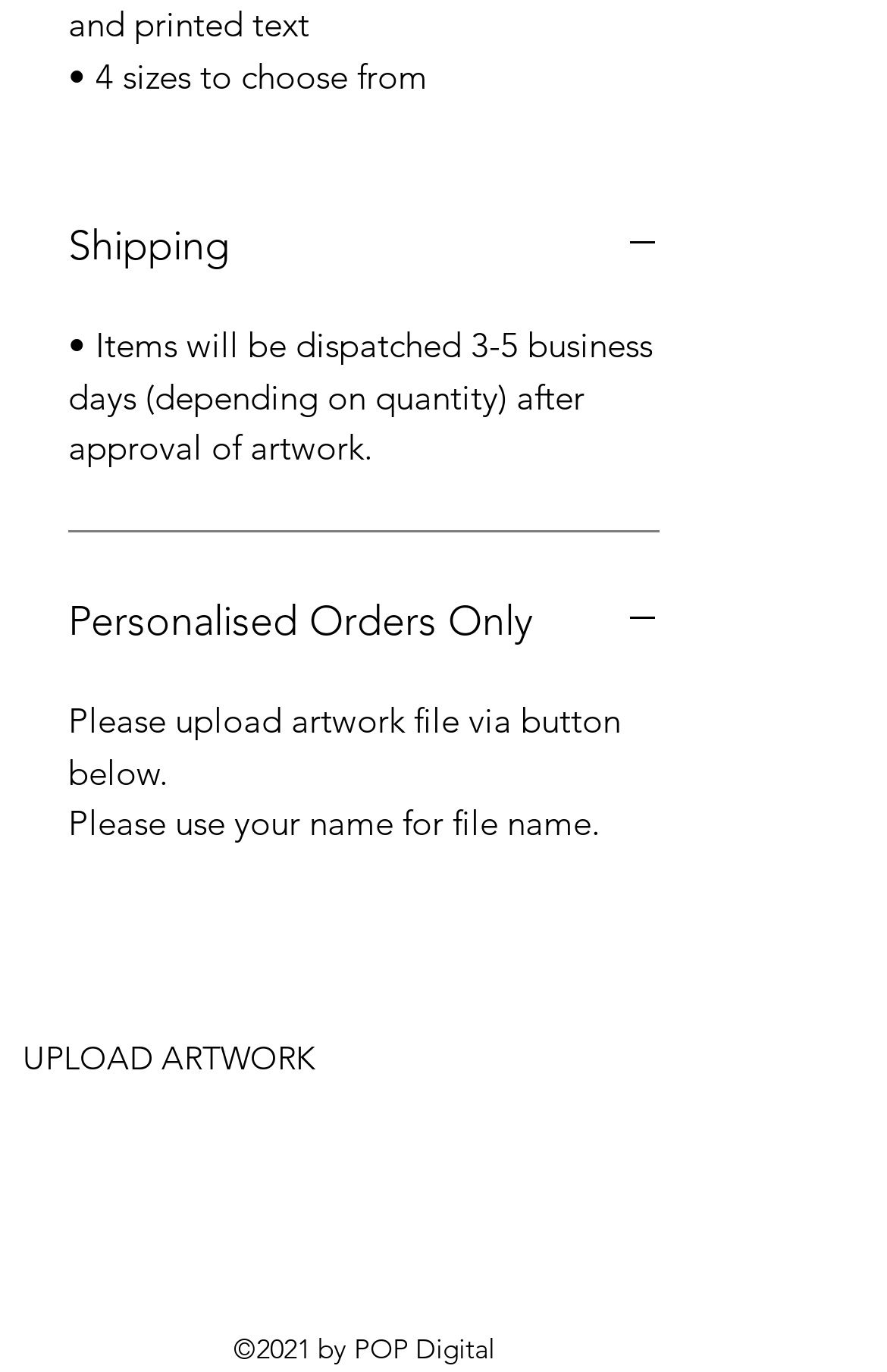Bounding box coordinates should be provided in the format (top-left x, top-left y, bottom-right x, bottom-right y) with all values between 0 and 1. Identify the bounding box for this UI element: Personalised Orders Only

[0.077, 0.427, 0.744, 0.479]